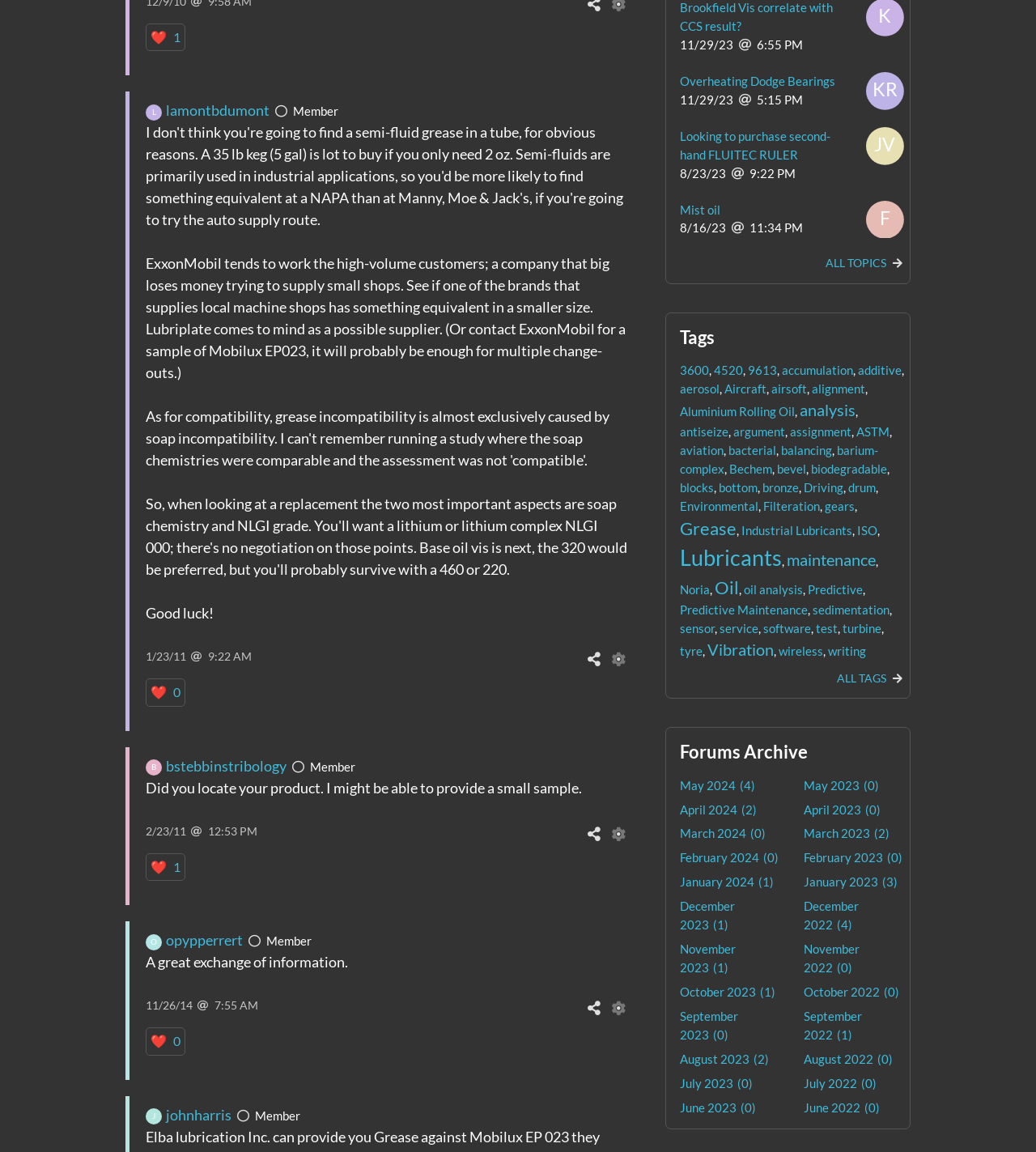Given the webpage screenshot, identify the bounding box of the UI element that matches this description: "February 2023(0)".

[0.776, 0.738, 0.871, 0.751]